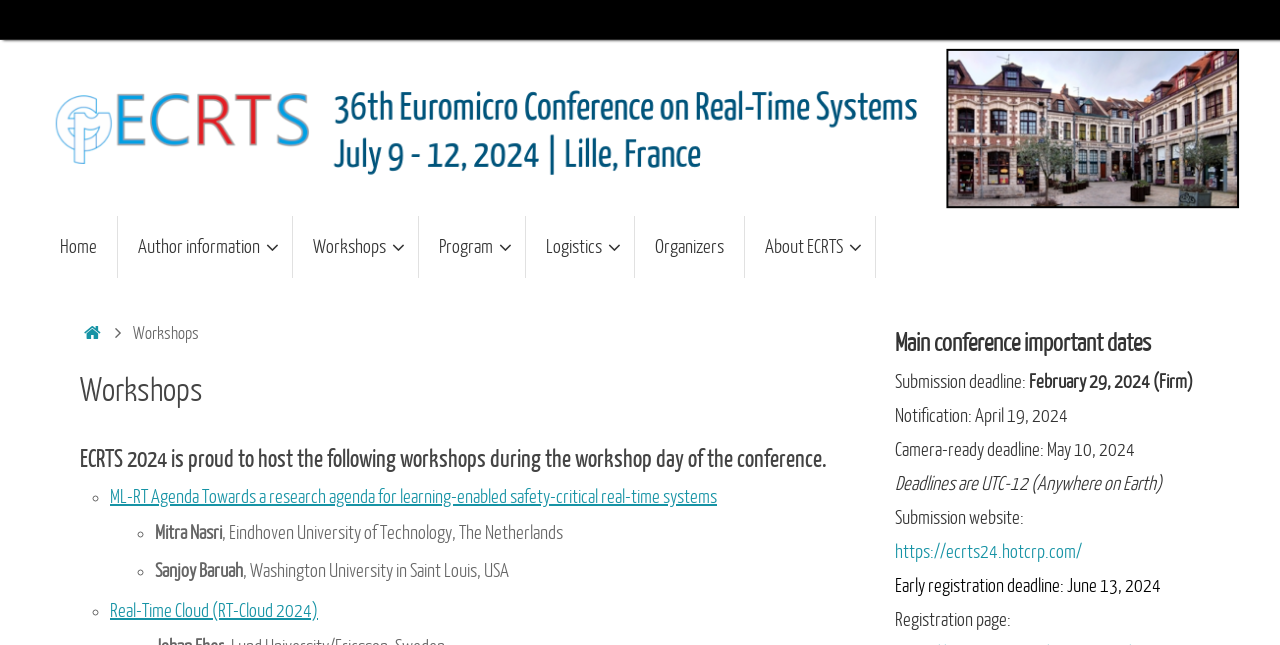Locate the bounding box coordinates of the area that needs to be clicked to fulfill the following instruction: "Go to the researchassistantresume page". The coordinates should be in the format of four float numbers between 0 and 1, namely [left, top, right, bottom].

None